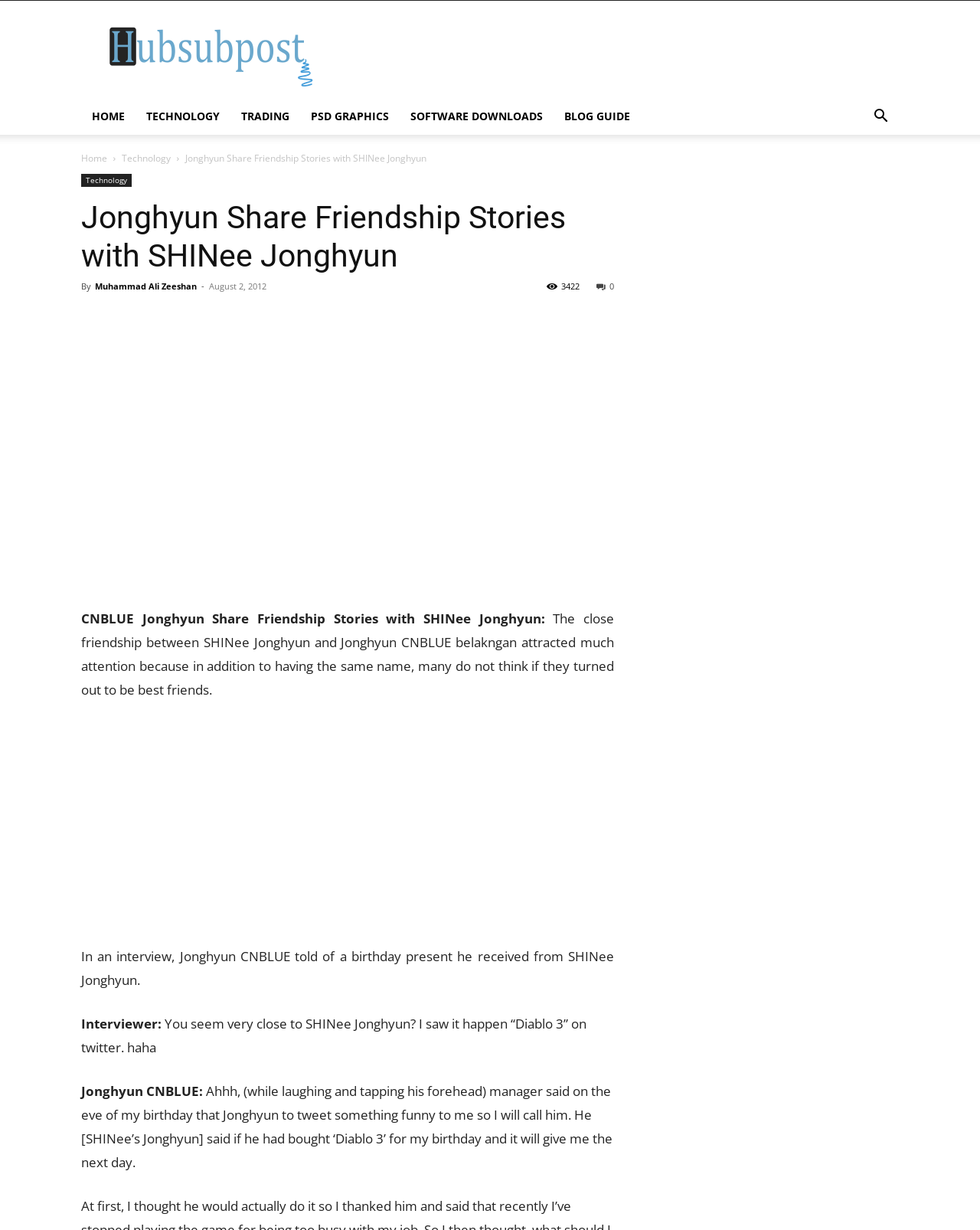Determine the bounding box coordinates for the area that should be clicked to carry out the following instruction: "Click the share button".

[0.88, 0.09, 0.917, 0.101]